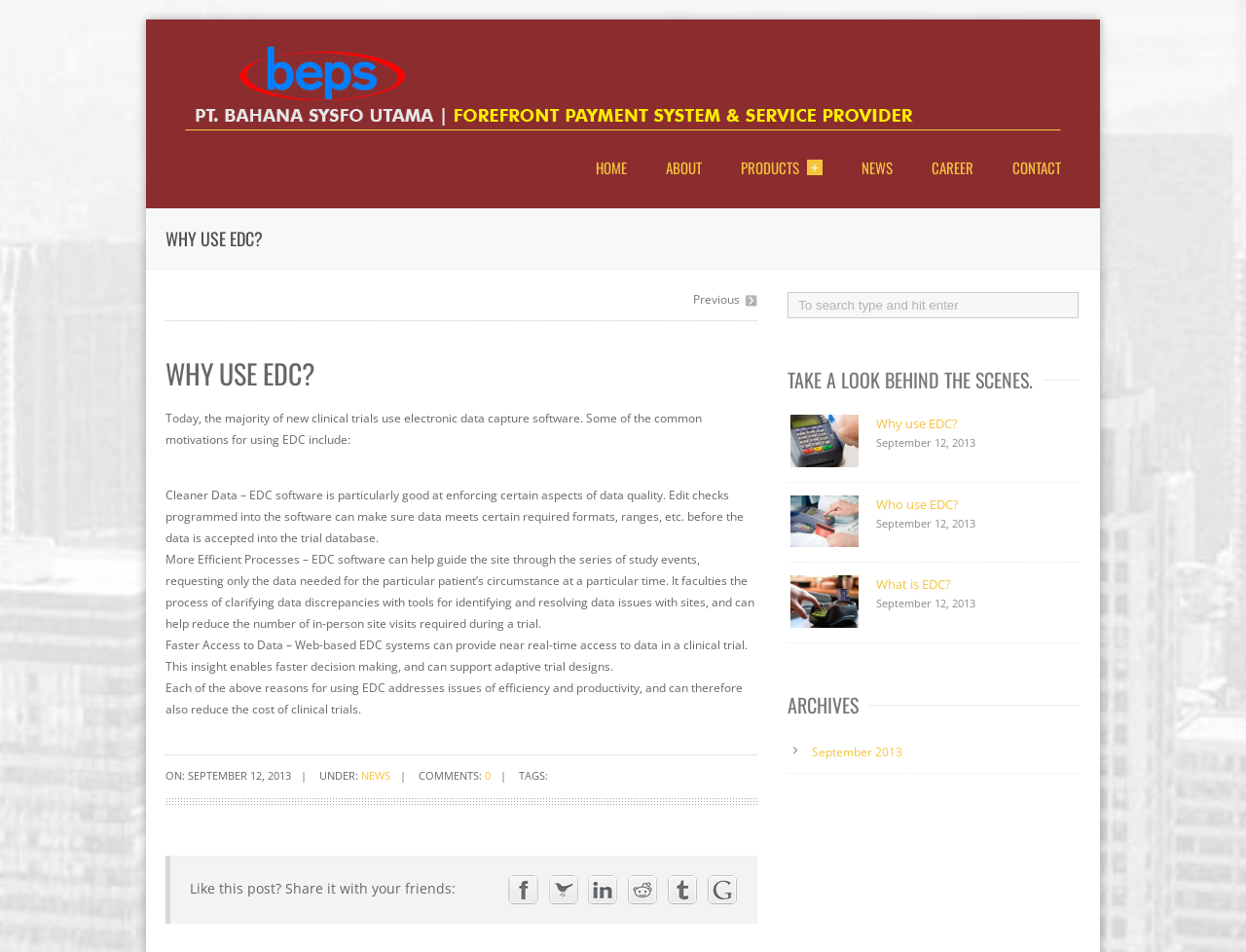Can you look at the image and give a comprehensive answer to the question:
How many links are there in the 'ARCHIVES' section?

In the 'ARCHIVES' section, there is only one link, which is 'September 2013', indicating that there is only one archived item available.